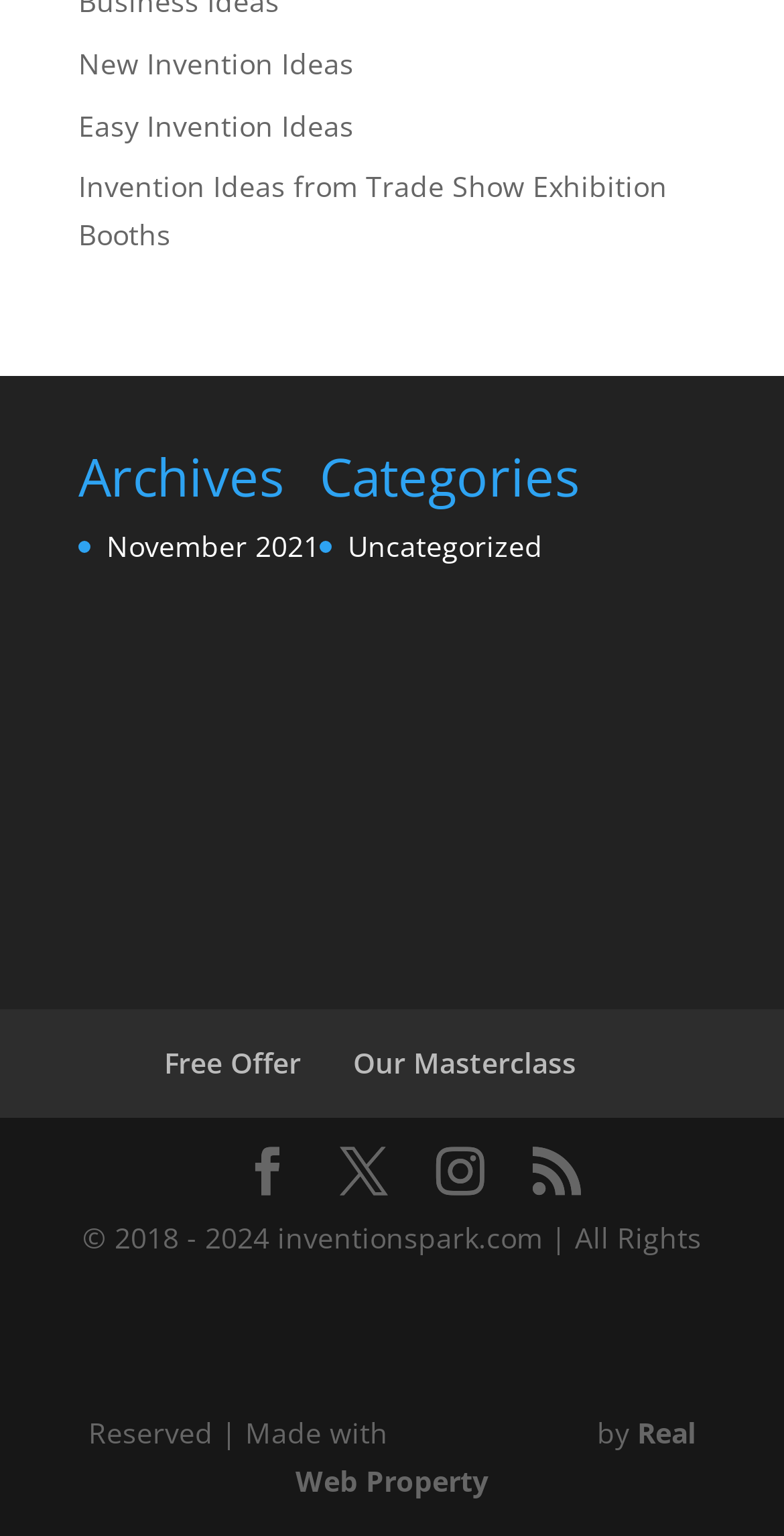With reference to the screenshot, provide a detailed response to the question below:
What is the first link on the webpage?

The first link on the webpage is 'New Invention Ideas' which is located at the top left corner of the webpage with a bounding box of [0.1, 0.028, 0.451, 0.053].